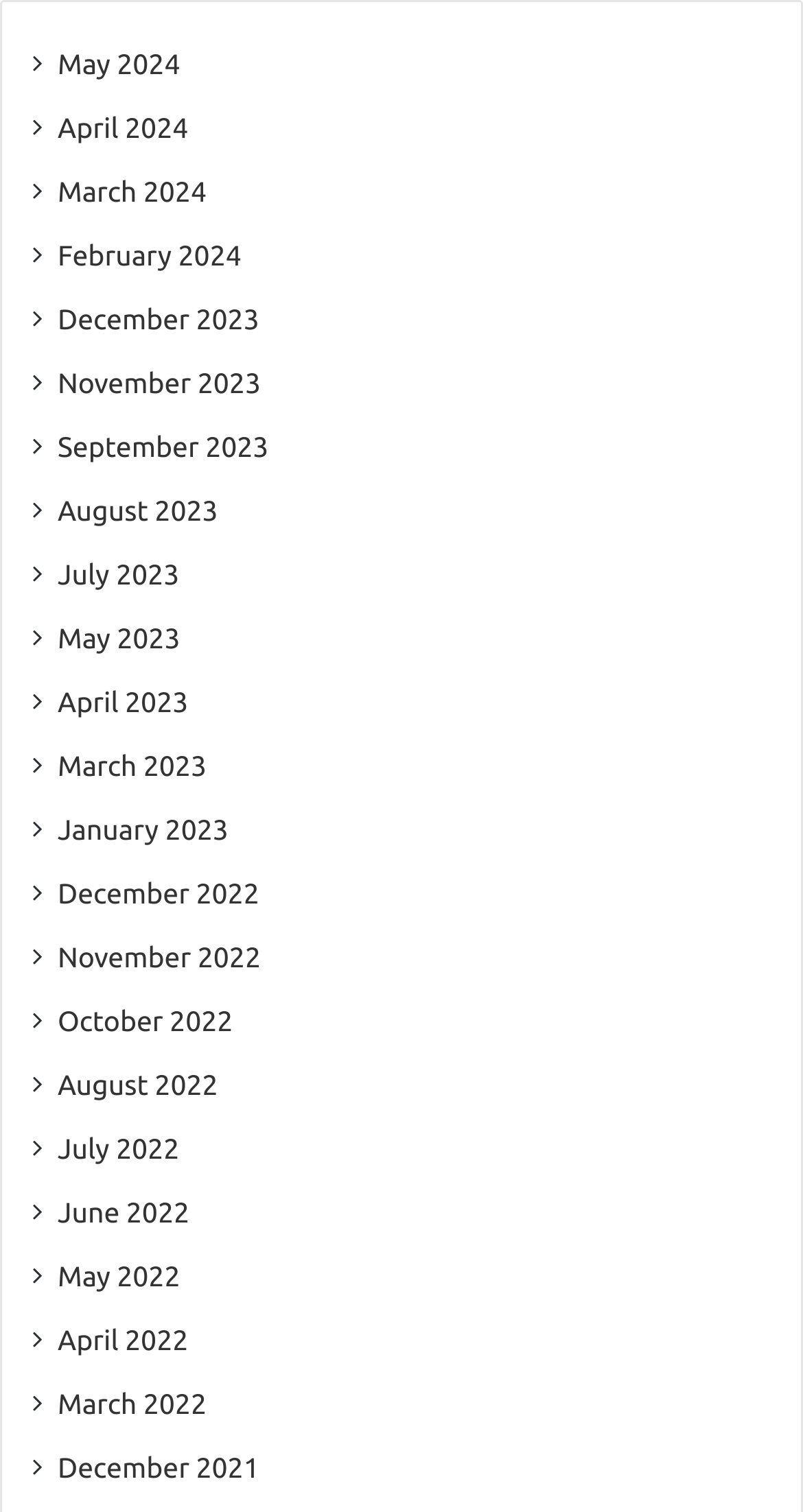Examine the image and give a thorough answer to the following question:
Are there any months listed for 2022?

I found that there are several links that correspond to months in 2022, such as December 2022, November 2022, October 2022, August 2022, and July 2022, indicating that months from 2022 are indeed listed.